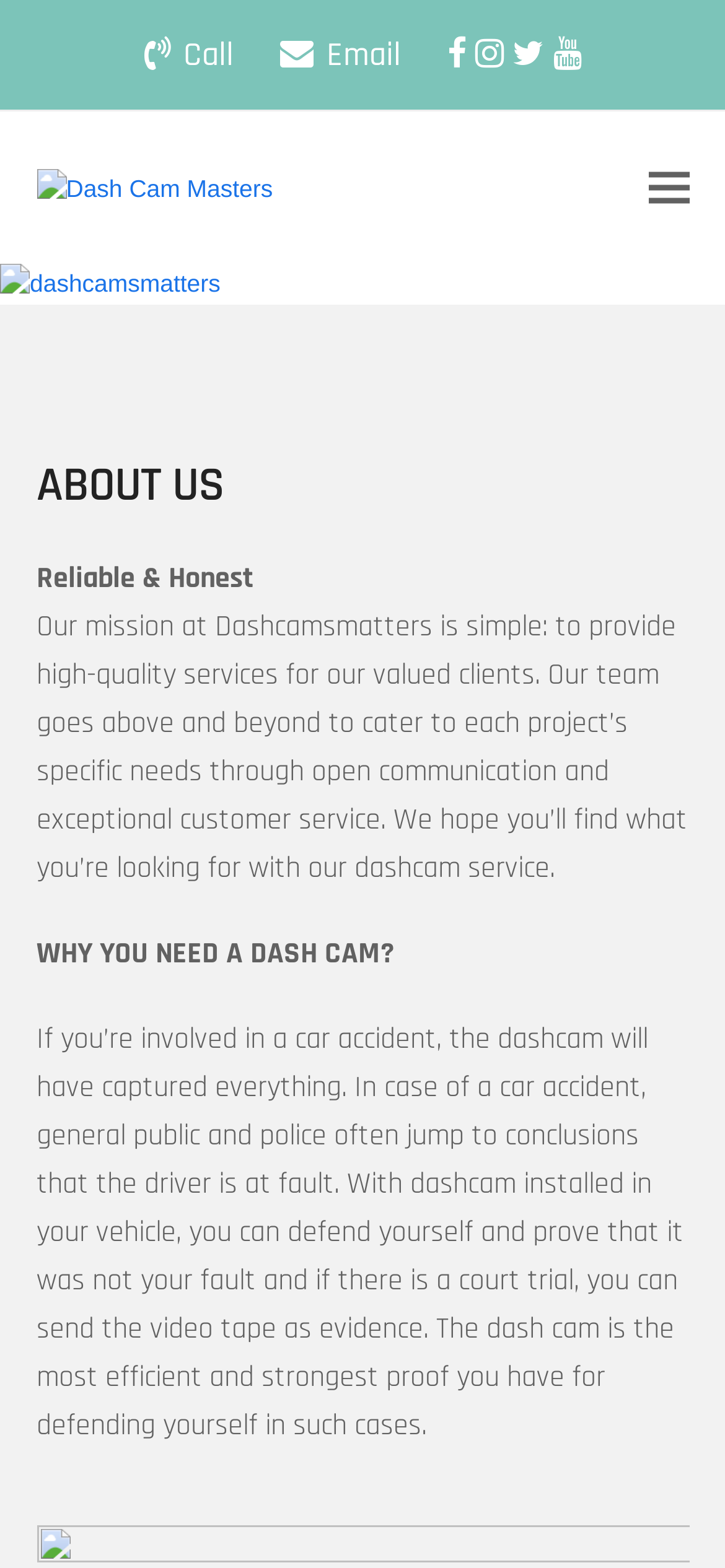Respond to the question below with a single word or phrase: How many social media links are there?

1